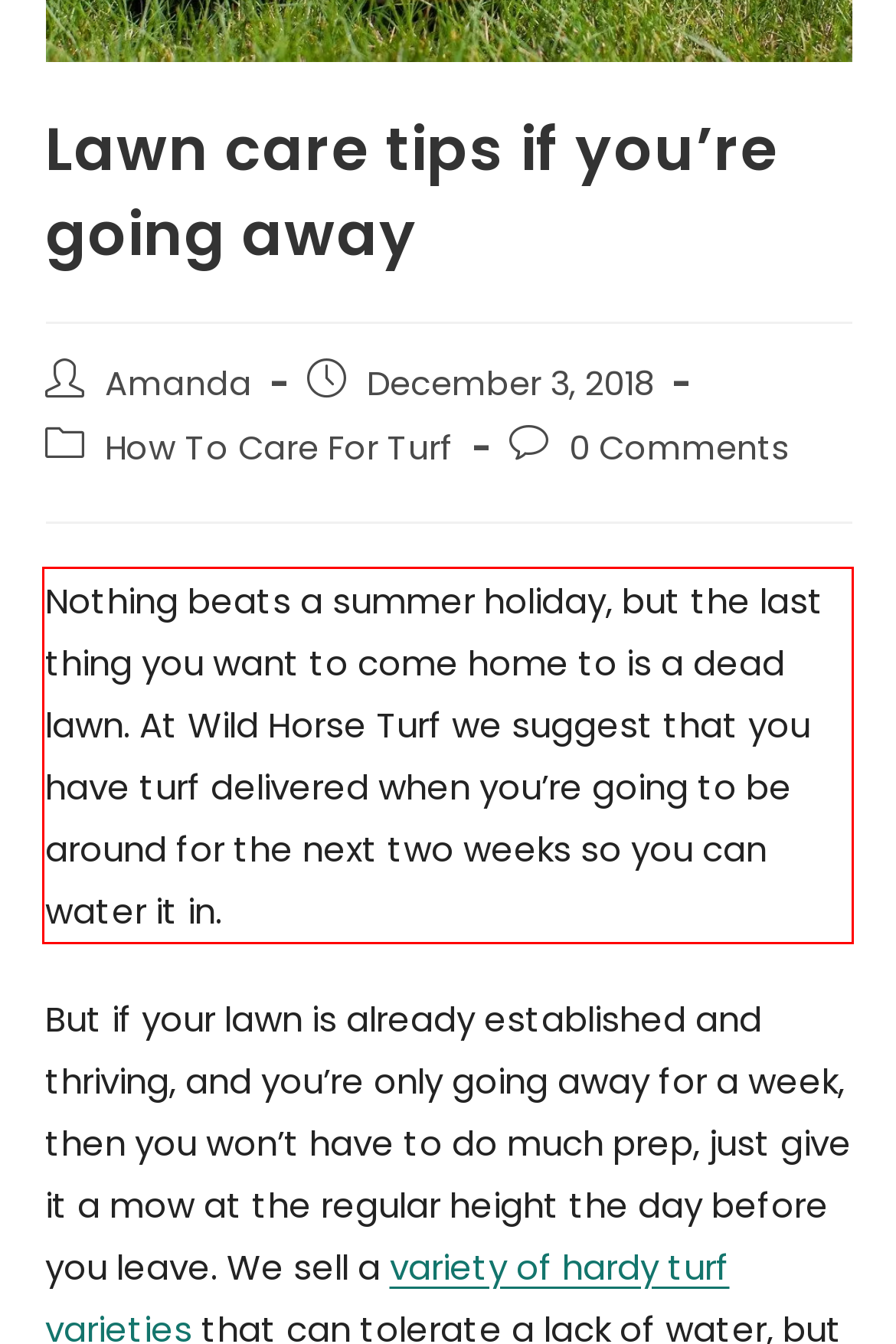Identify and extract the text within the red rectangle in the screenshot of the webpage.

Nothing beats a summer holiday, but the last thing you want to come home to is a dead lawn. At Wild Horse Turf we suggest that you have turf delivered when you’re going to be around for the next two weeks so you can water it in.